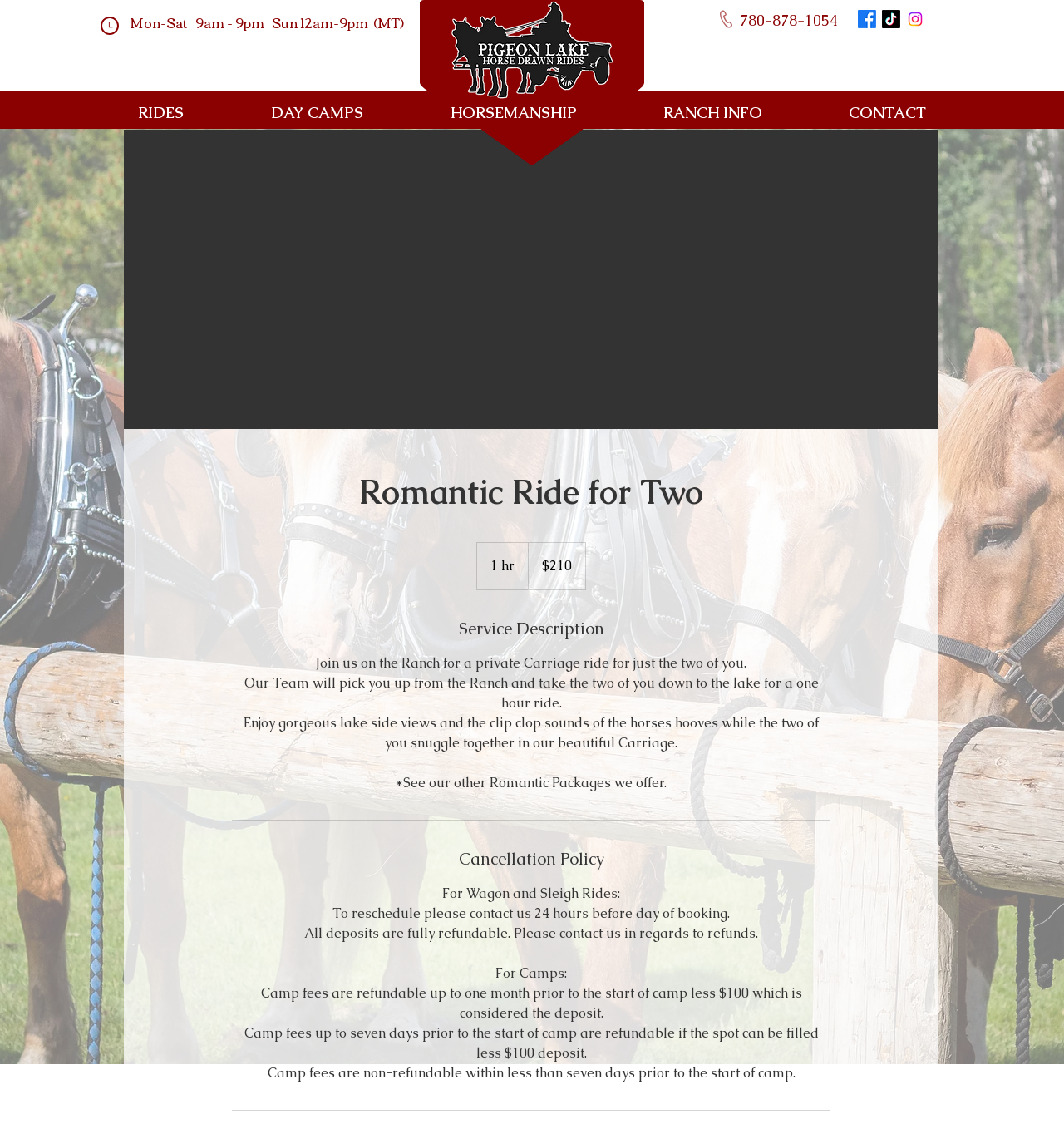Please identify the bounding box coordinates of the element's region that I should click in order to complete the following instruction: "Check Cancellation Policy". The bounding box coordinates consist of four float numbers between 0 and 1, i.e., [left, top, right, bottom].

[0.218, 0.75, 0.78, 0.771]